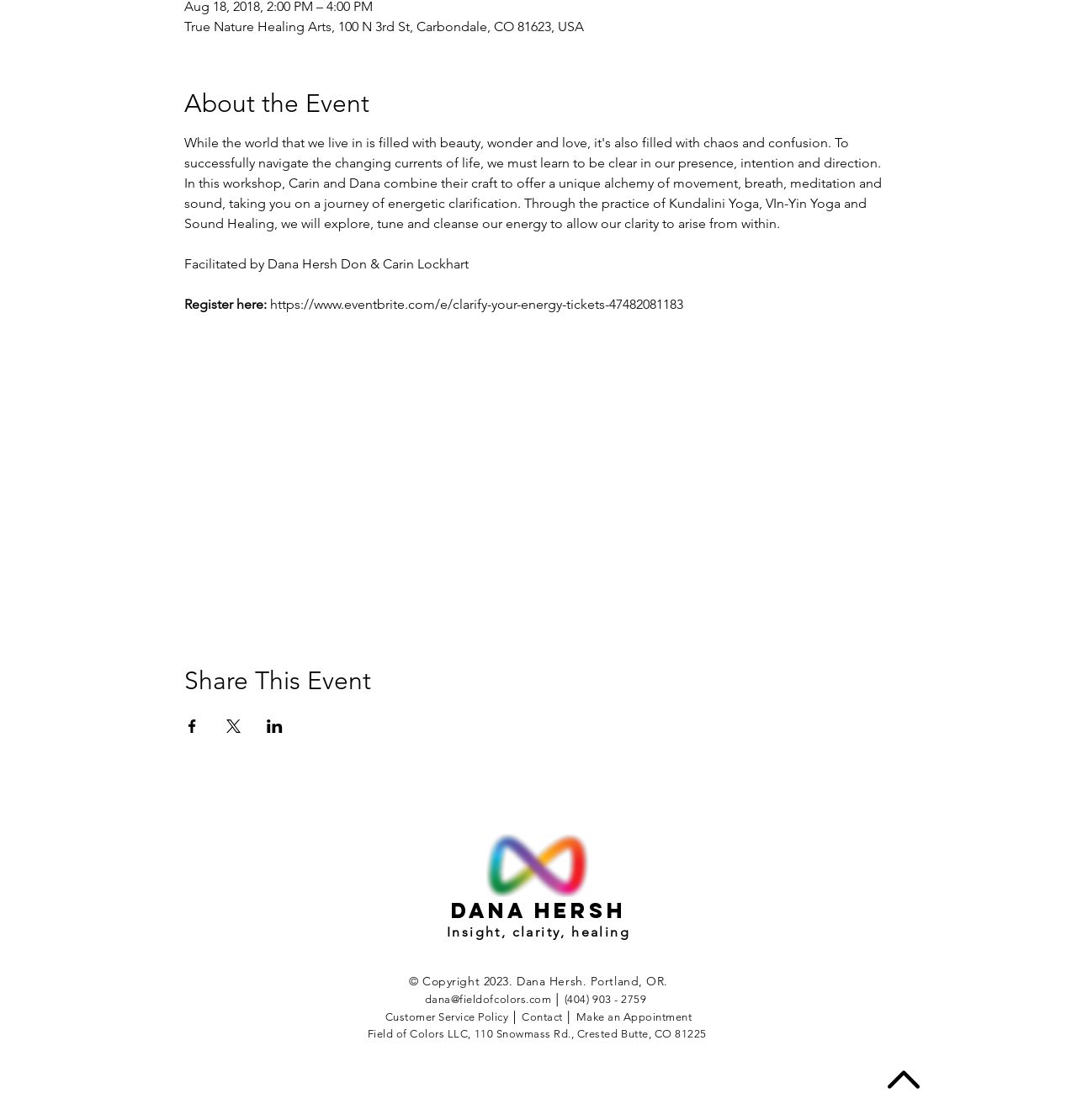Utilize the details in the image to give a detailed response to the question: What is the phone number of Dana Hersh?

I found the phone number by looking at the static text element next to the email address, which contains the phone number.